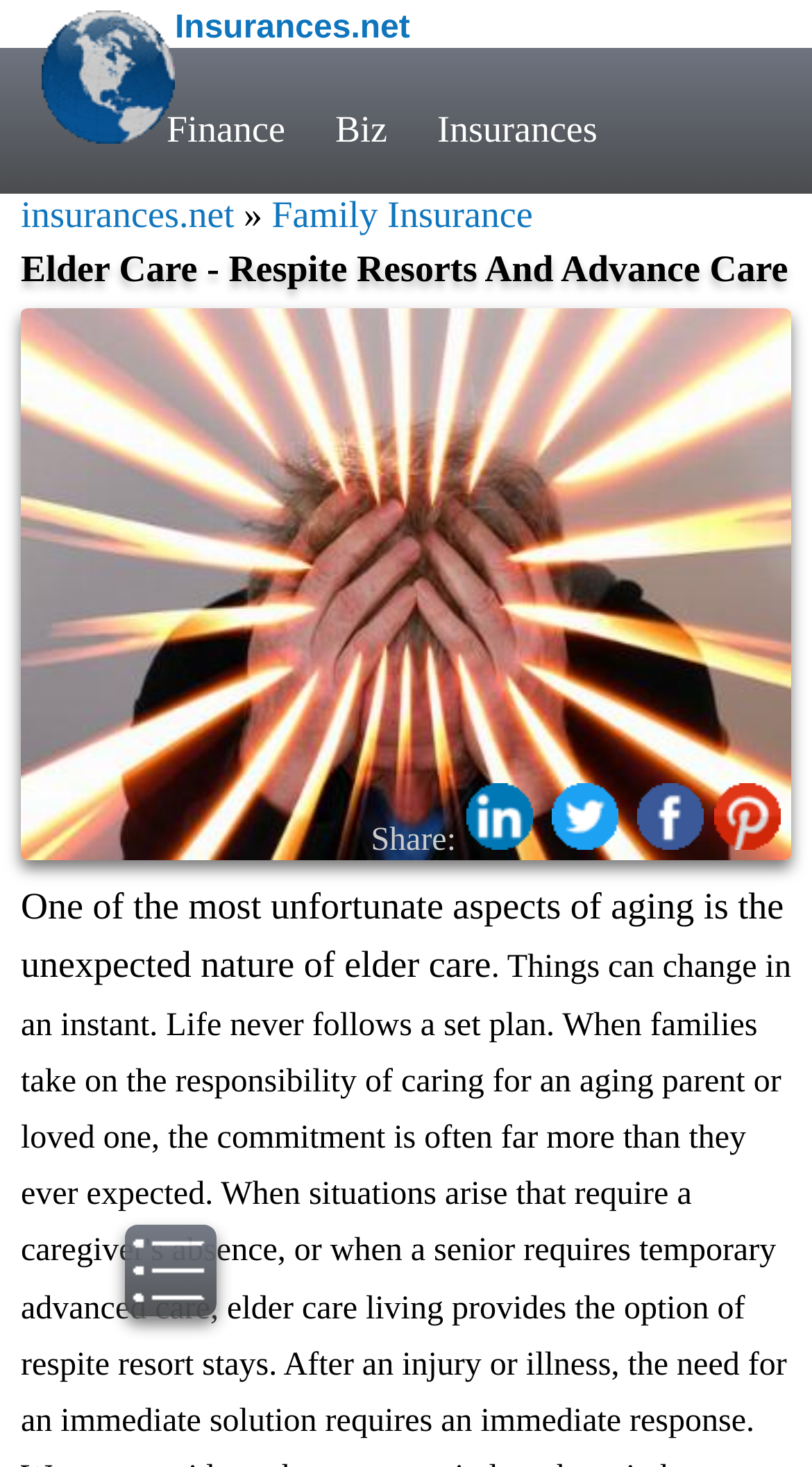Specify the bounding box coordinates of the area to click in order to follow the given instruction: "go to Finance."

[0.179, 0.074, 0.377, 0.102]